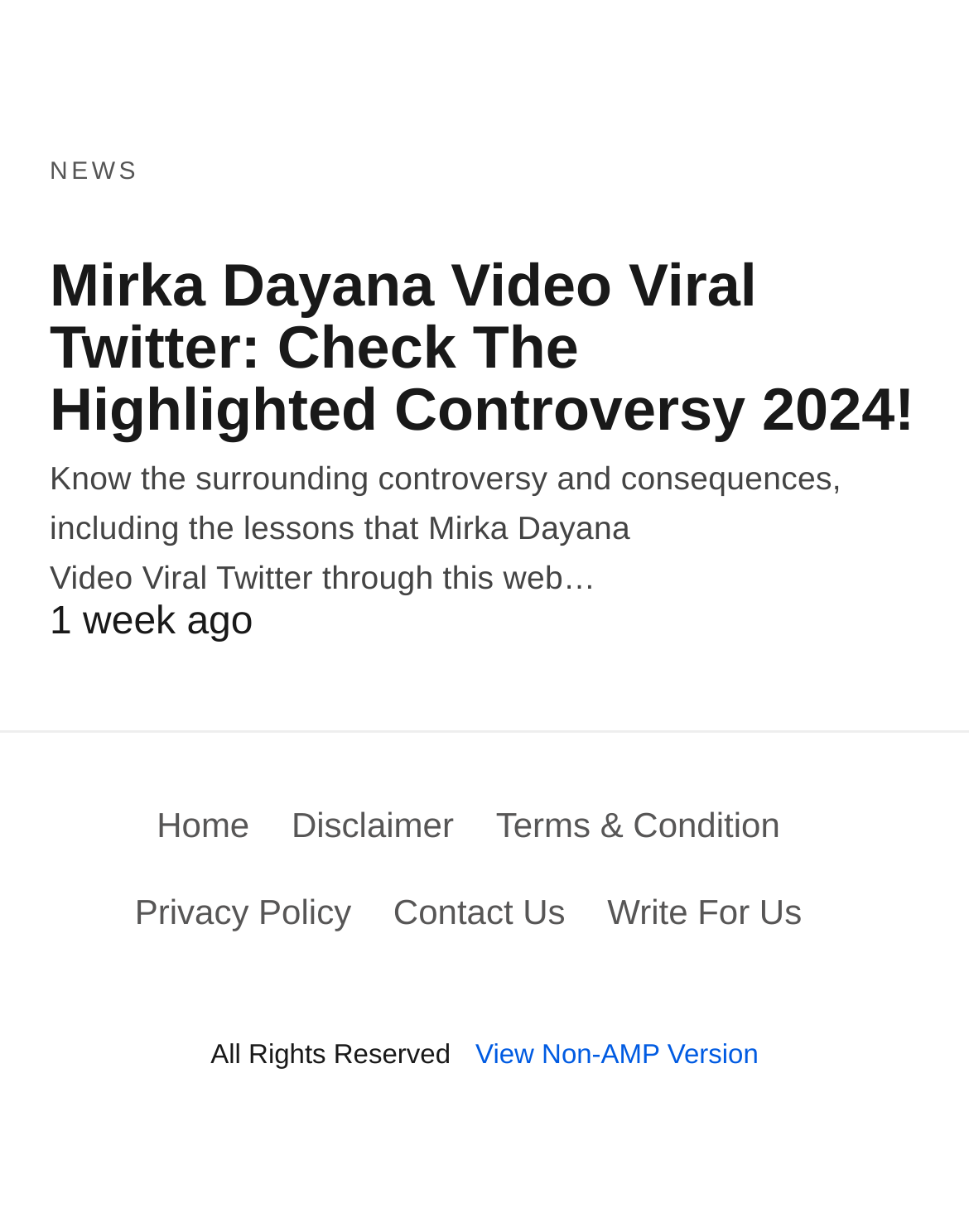Please respond to the question with a concise word or phrase:
How old is the article?

1 week ago